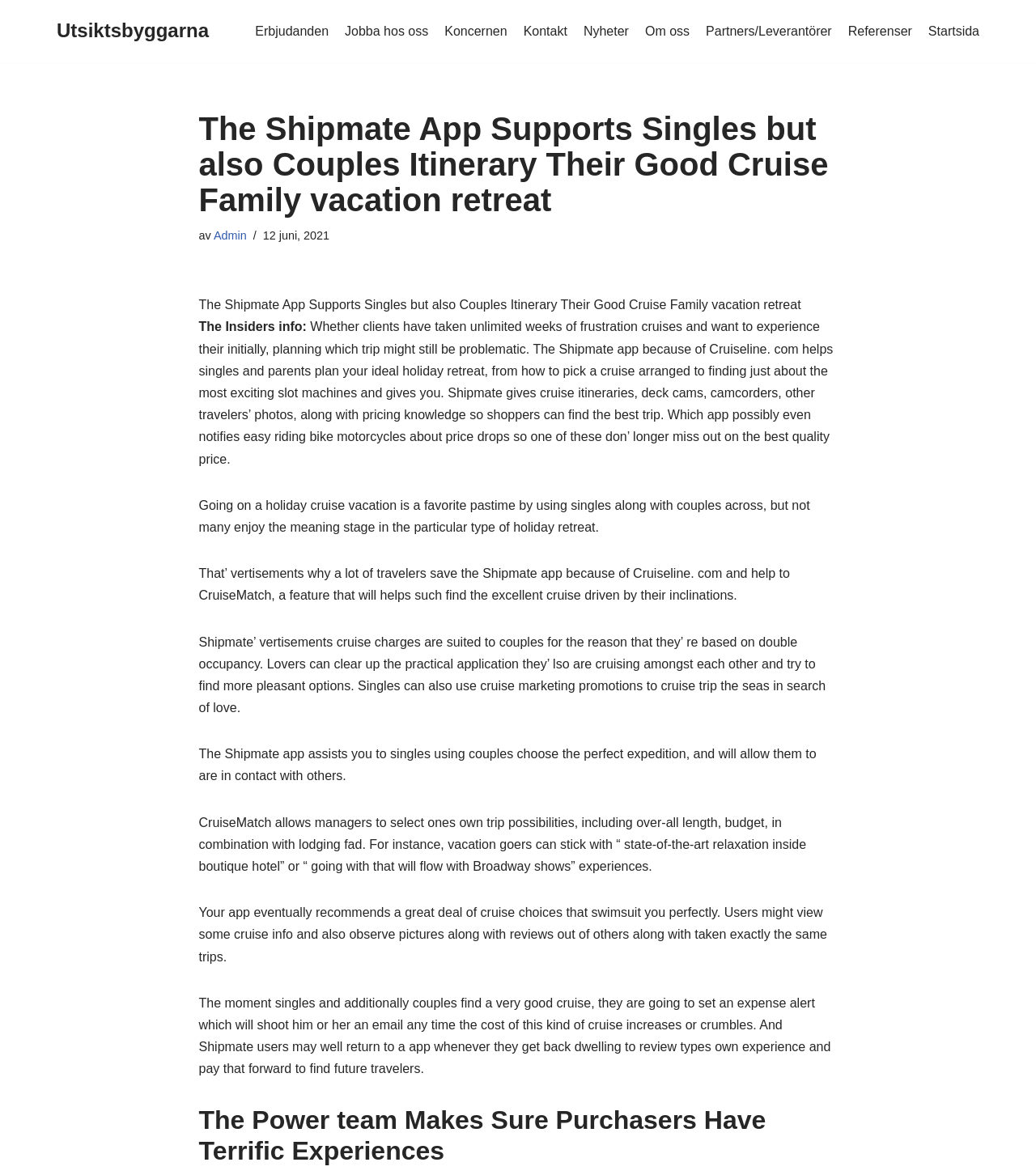Pinpoint the bounding box coordinates of the element that must be clicked to accomplish the following instruction: "Click on the 'Kontakt' link". The coordinates should be in the format of four float numbers between 0 and 1, i.e., [left, top, right, bottom].

[0.505, 0.018, 0.548, 0.035]